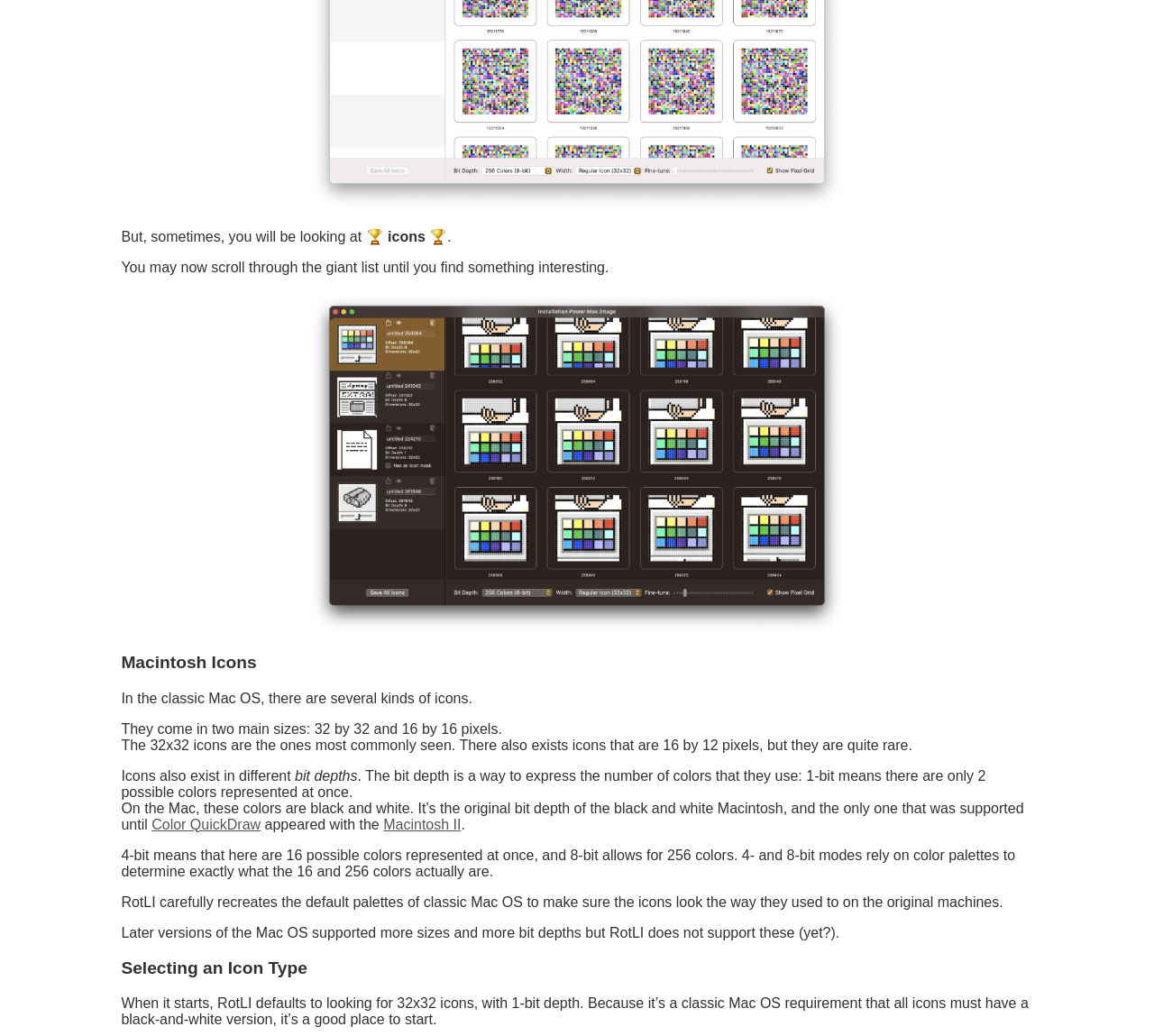Return the bounding box coordinates of the UI element that corresponds to this description: "Macintosh II". The coordinates must be given as four float numbers in the range of 0 and 1, [left, top, right, bottom].

[0.332, 0.788, 0.4, 0.803]